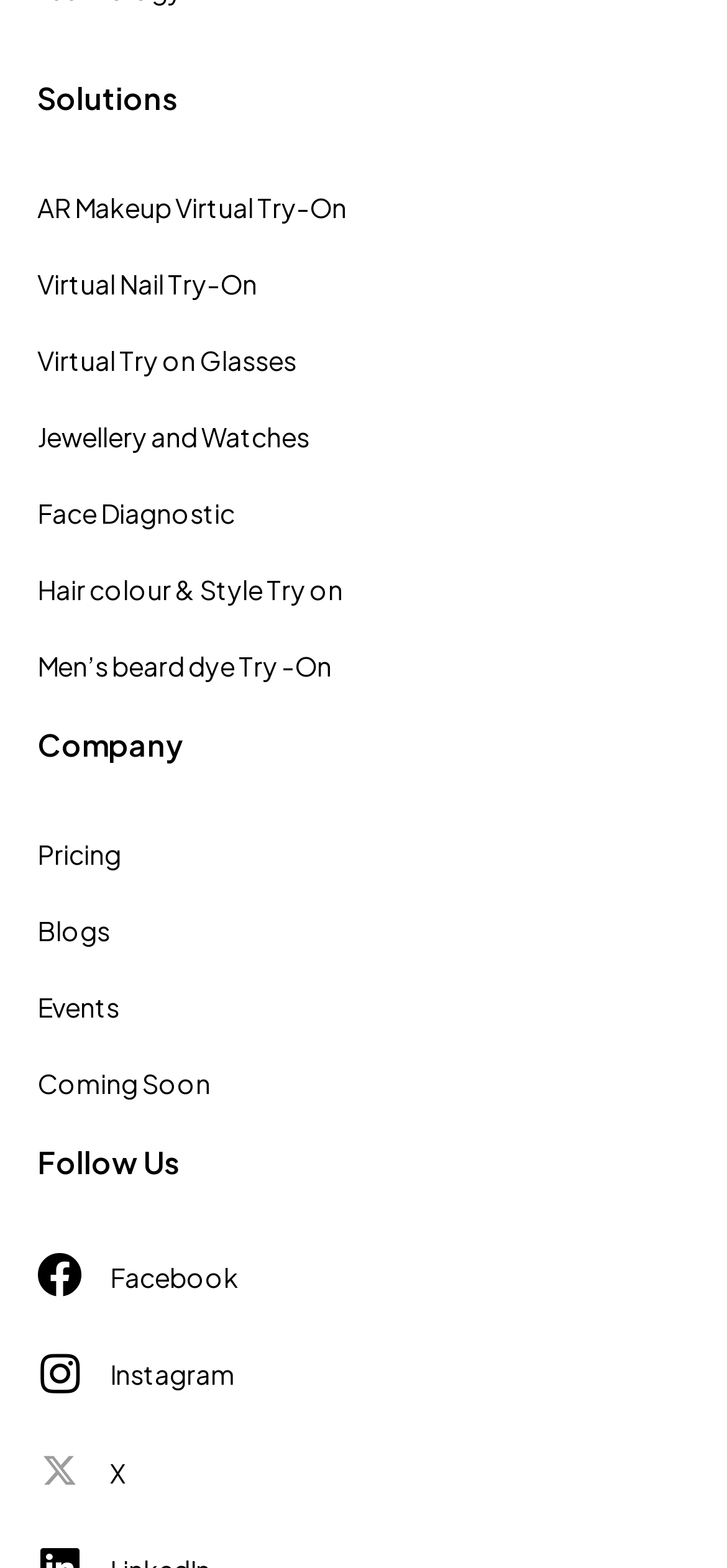Use a single word or phrase to respond to the question:
What is the first solution listed?

AR Makeup Virtual Try-On